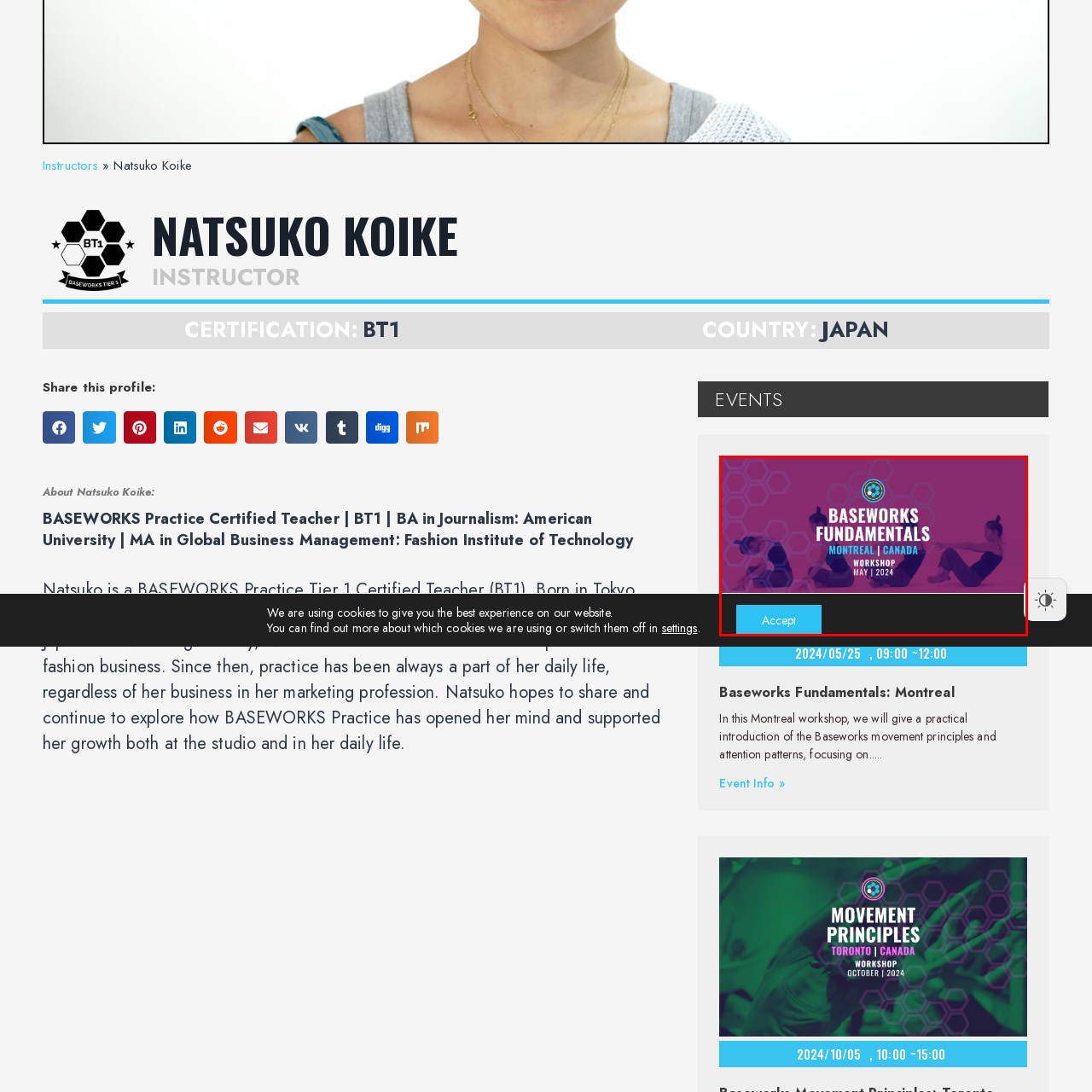Where is the workshop taking place?
Focus on the image highlighted within the red borders and answer with a single word or short phrase derived from the image.

Montreal, Canada